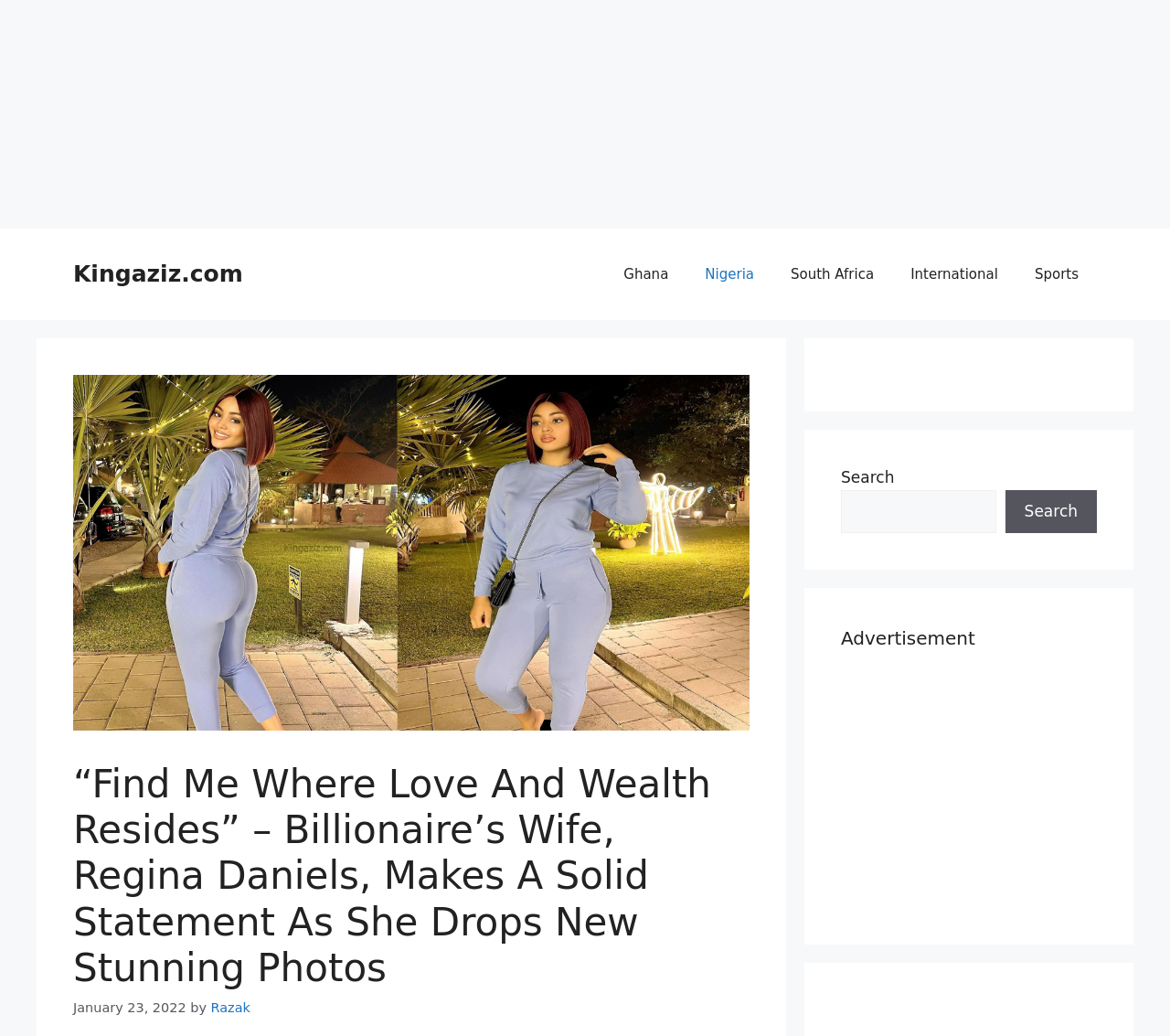Please identify the bounding box coordinates of the clickable element to fulfill the following instruction: "Visit the Ghana page". The coordinates should be four float numbers between 0 and 1, i.e., [left, top, right, bottom].

[0.517, 0.238, 0.587, 0.291]